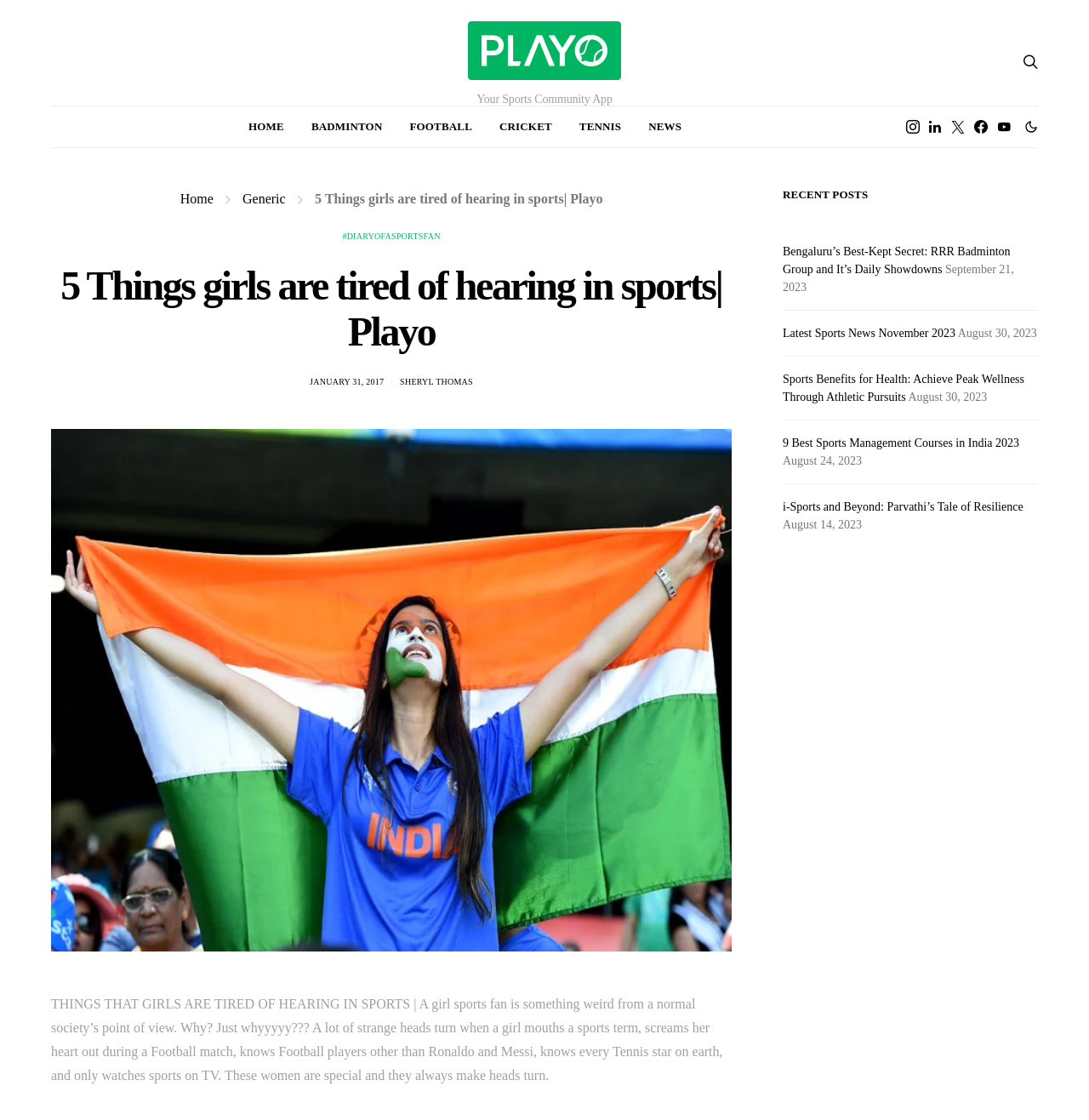Elaborate on the information and visuals displayed on the webpage.

The webpage appears to be a sports-related blog or community platform, with a focus on women in sports. At the top, there is a logo and a navigation menu with links to different sports categories, such as badminton, football, cricket, and tennis, as well as a "News" section. Below the navigation menu, there is a header section with a title "5 Things girls are tired of hearing in sports" and a subtitle "Playo".

On the left side of the page, there is a sidebar with links to social media platforms, including Instagram, LinkedIn, Twitter, Facebook, and YouTube. Below the social media links, there is a button with an icon.

The main content area of the page is divided into two sections. The top section has a heading "5 Things girls are tired of hearing in sports" and a subheading "A girl sports fan is something weird from a normal society’s point of view." Below the subheading, there is a long paragraph of text discussing the experiences of women who are sports fans.

Below the paragraph, there is an image of a cricket fan cheering for India. The image takes up most of the width of the page.

The second section of the main content area has a heading "RECENT POSTS" and lists several recent articles with titles, dates, and short descriptions. The articles appear to be related to sports news, sports benefits, and sports management courses.

Overall, the webpage has a clean and organized layout, with a focus on promoting women's involvement in sports and providing resources and news for sports enthusiasts.